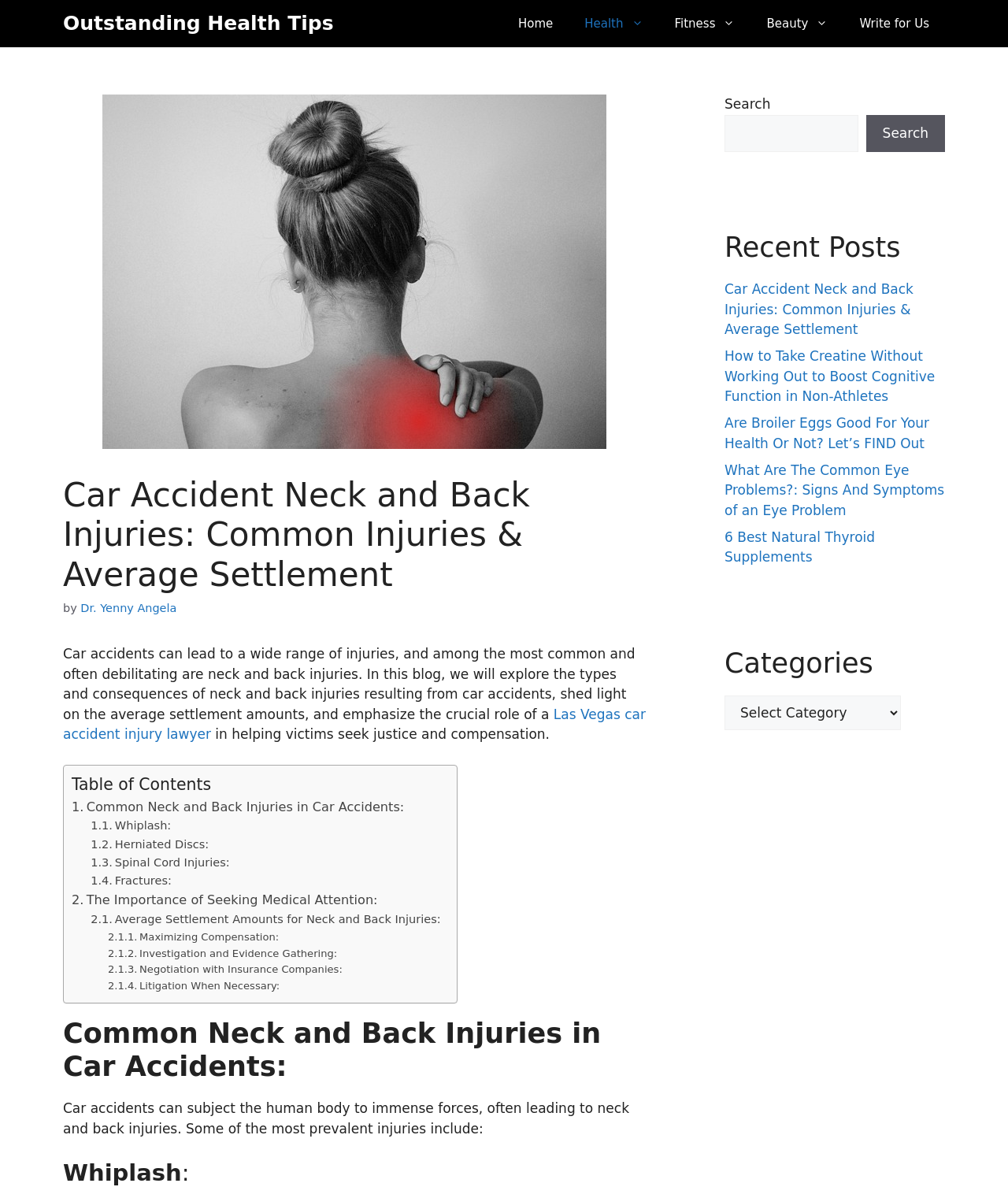Could you highlight the region that needs to be clicked to execute the instruction: "View more from author"?

None